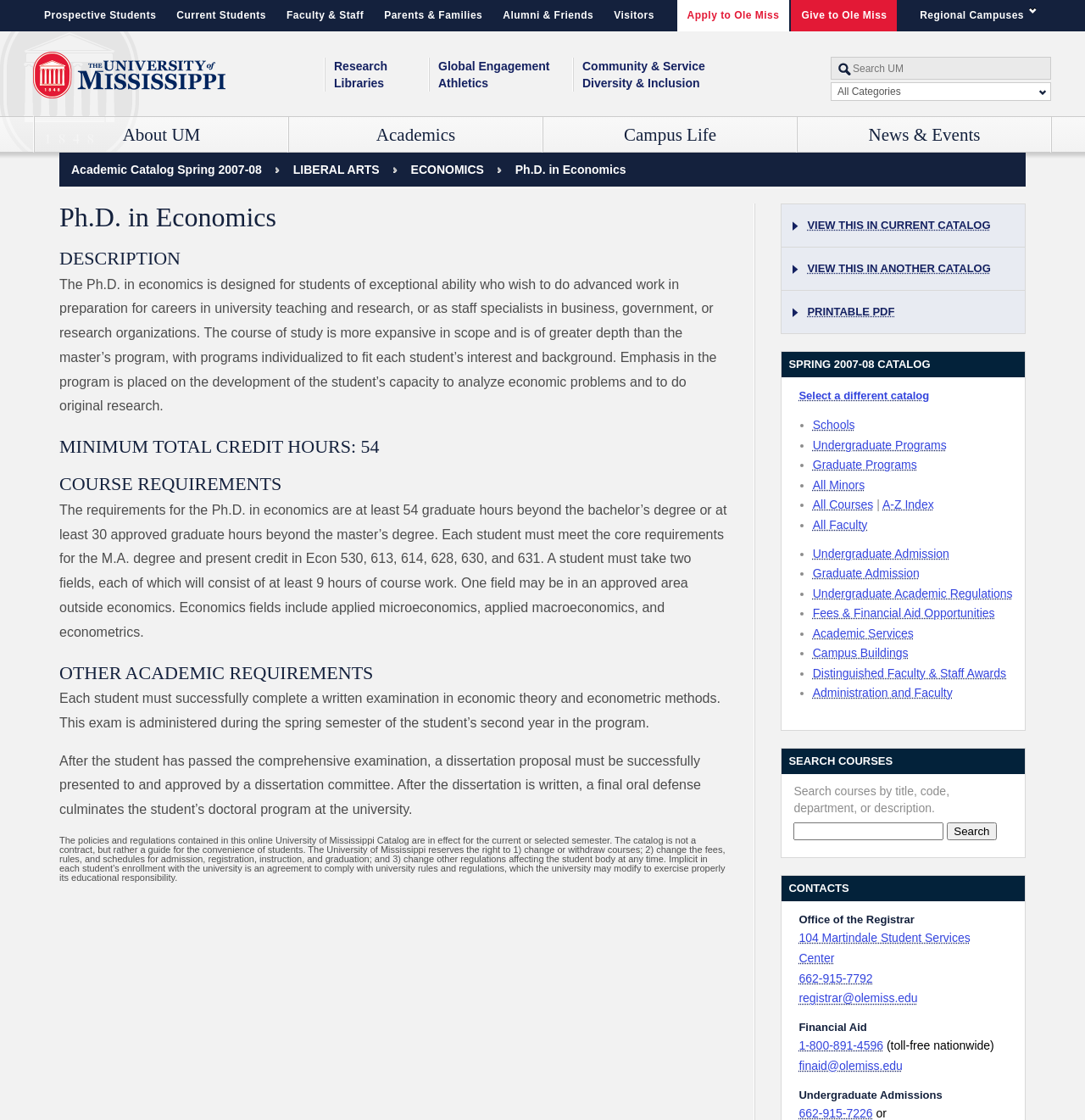Specify the bounding box coordinates for the region that must be clicked to perform the given instruction: "Apply to Ole Miss".

[0.624, 0.0, 0.728, 0.028]